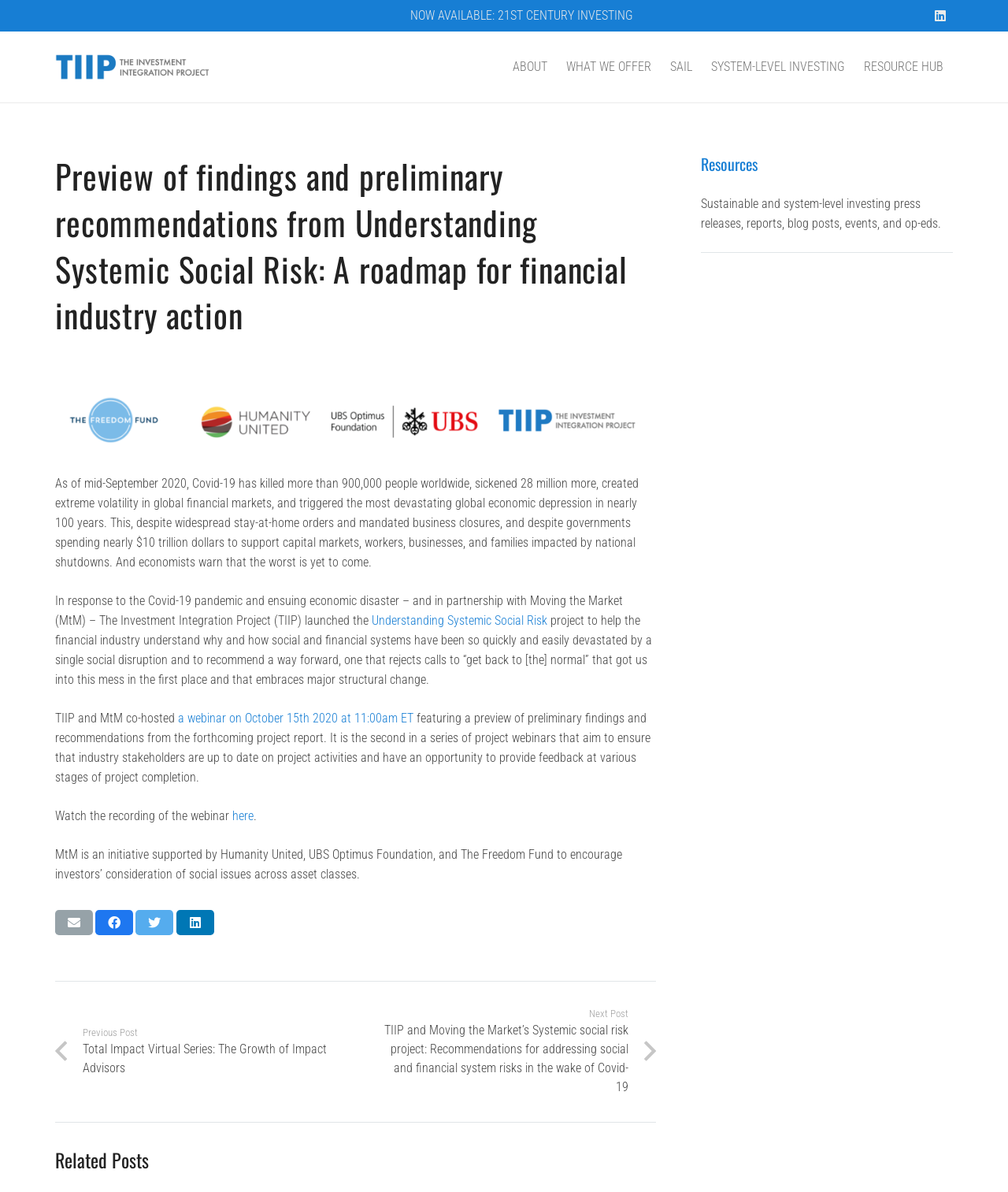Locate the bounding box coordinates of the area to click to fulfill this instruction: "Visit the 'ABOUT' page". The bounding box should be presented as four float numbers between 0 and 1, in the order [left, top, right, bottom].

[0.499, 0.026, 0.552, 0.086]